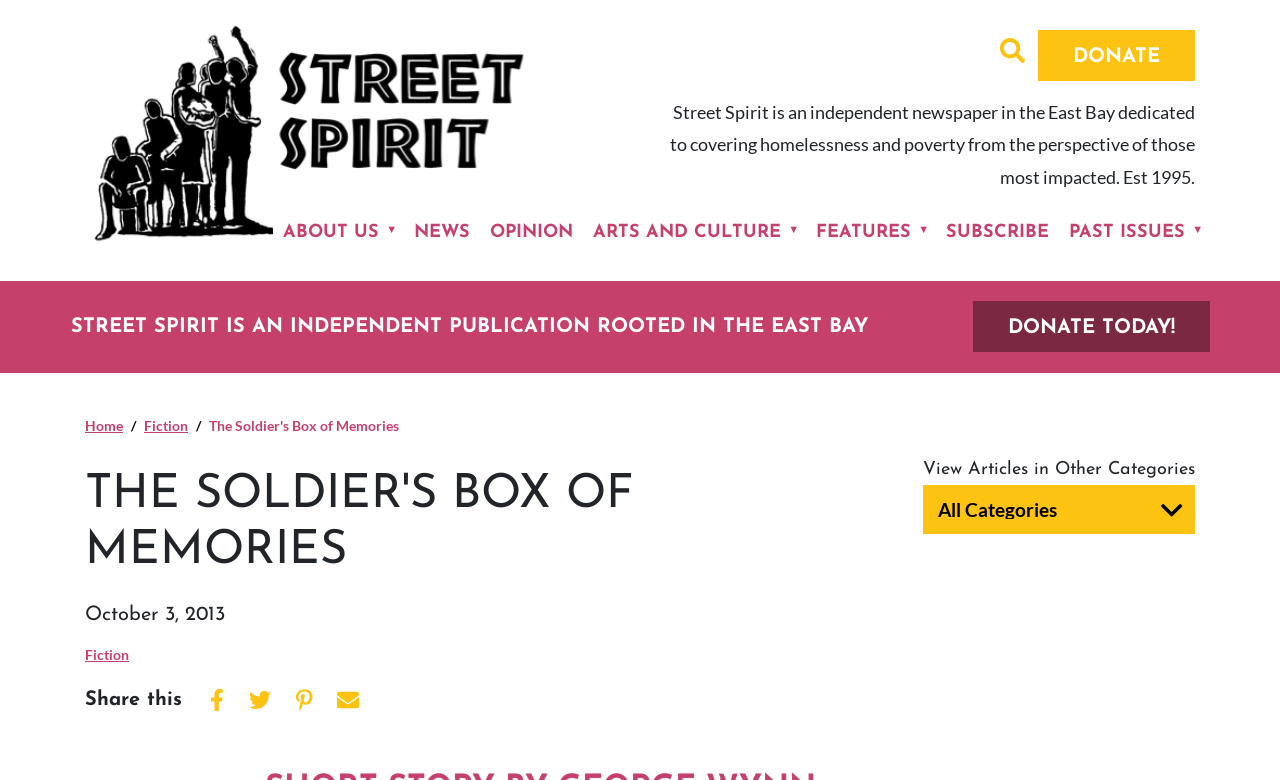How can I share this article? Based on the image, give a response in one word or a short phrase.

Share on Facebook, Tweet, etc.